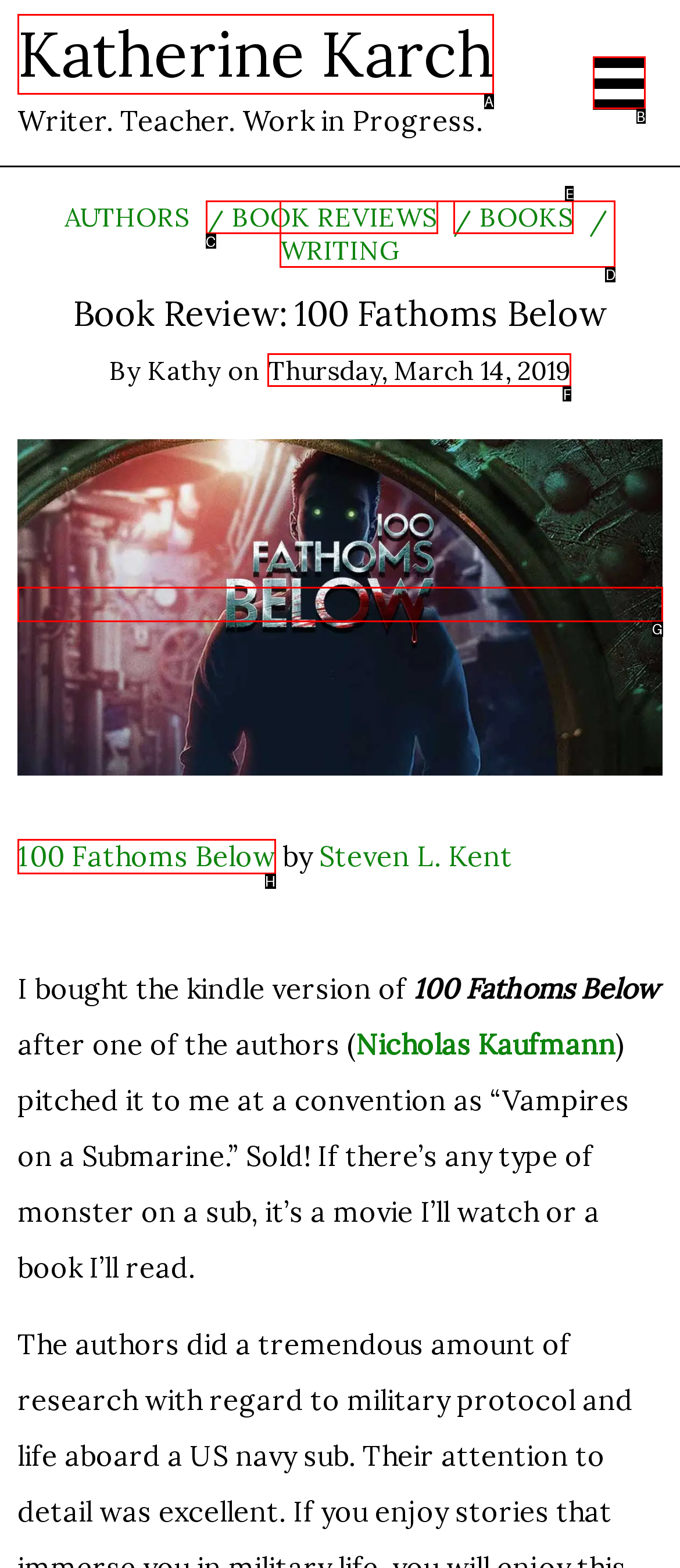Determine the HTML element that best matches this description: parent_node: Katherine Karch from the given choices. Respond with the corresponding letter.

B